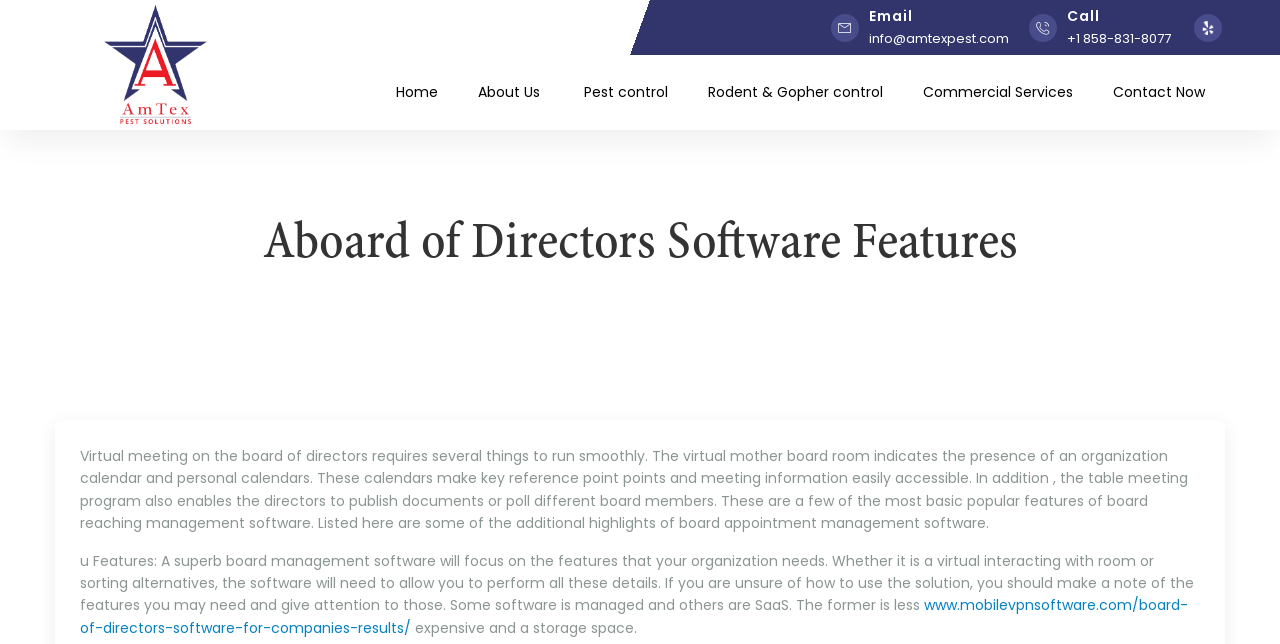Given the element description "Rodent & Gopher control", identify the bounding box of the corresponding UI element.

[0.553, 0.115, 0.69, 0.171]